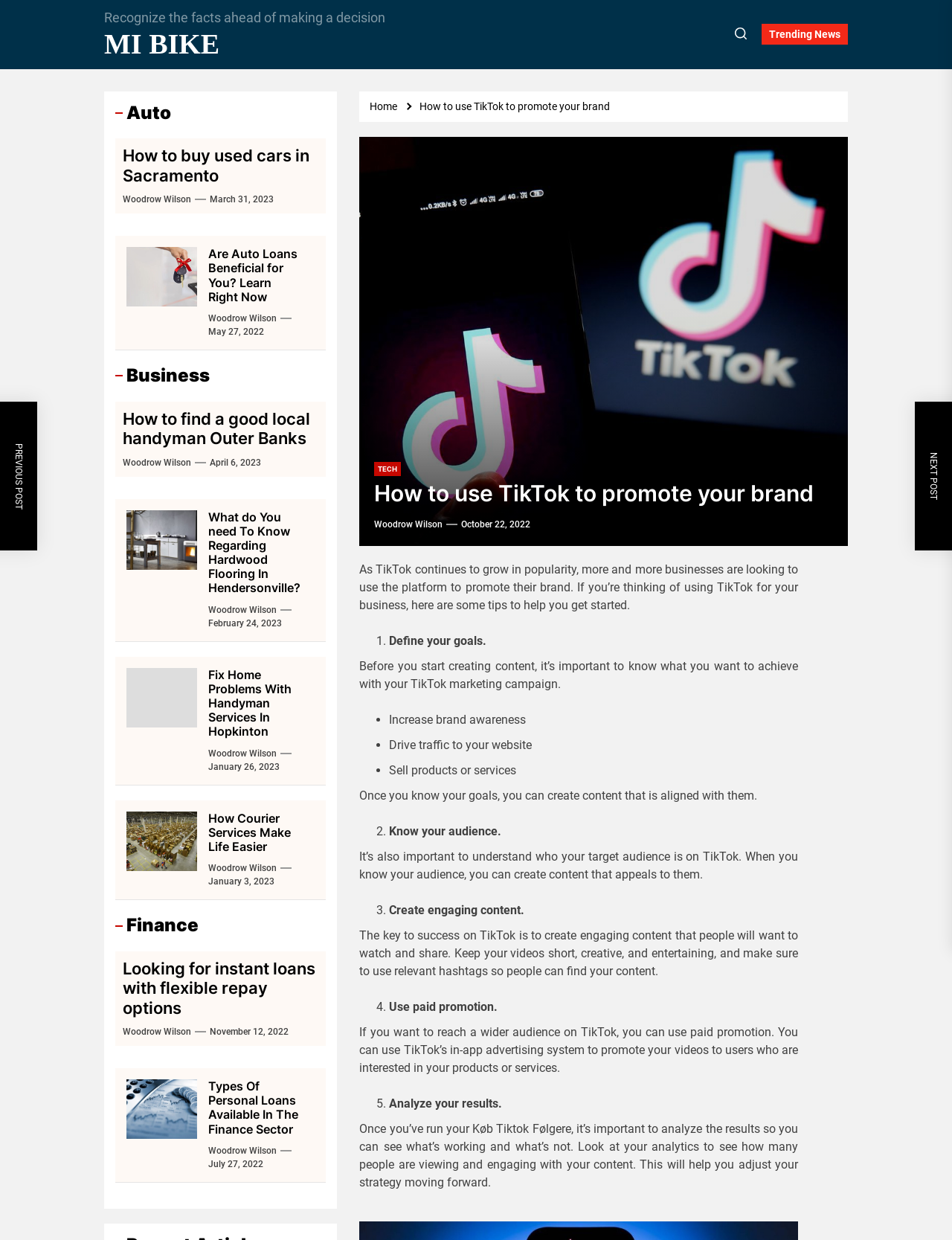Determine the bounding box coordinates for the area that should be clicked to carry out the following instruction: "Click on the 'MI BIKE' link".

[0.109, 0.022, 0.405, 0.05]